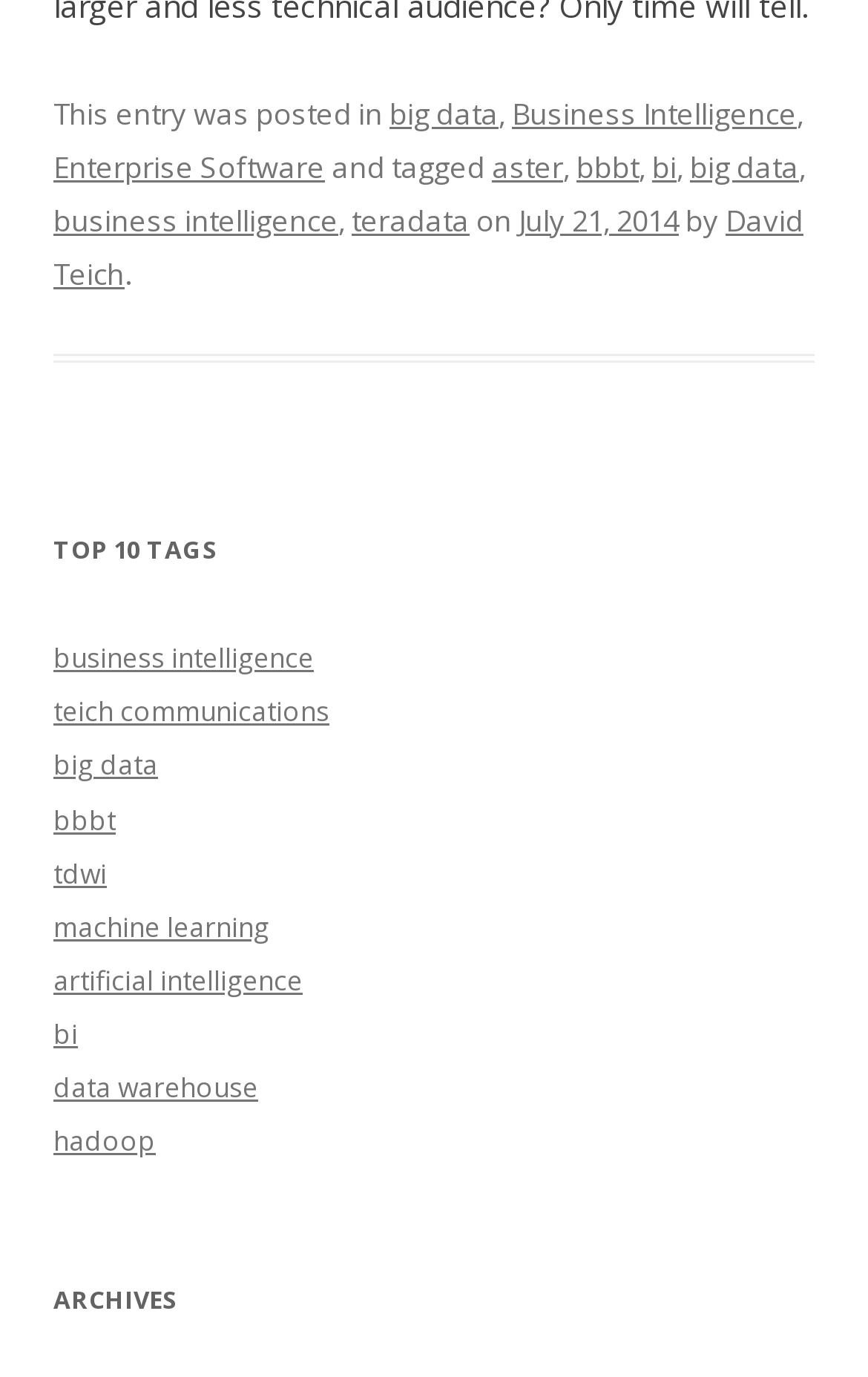Please determine the bounding box coordinates of the section I need to click to accomplish this instruction: "view the post from 'July 21, 2014'".

[0.597, 0.146, 0.782, 0.175]